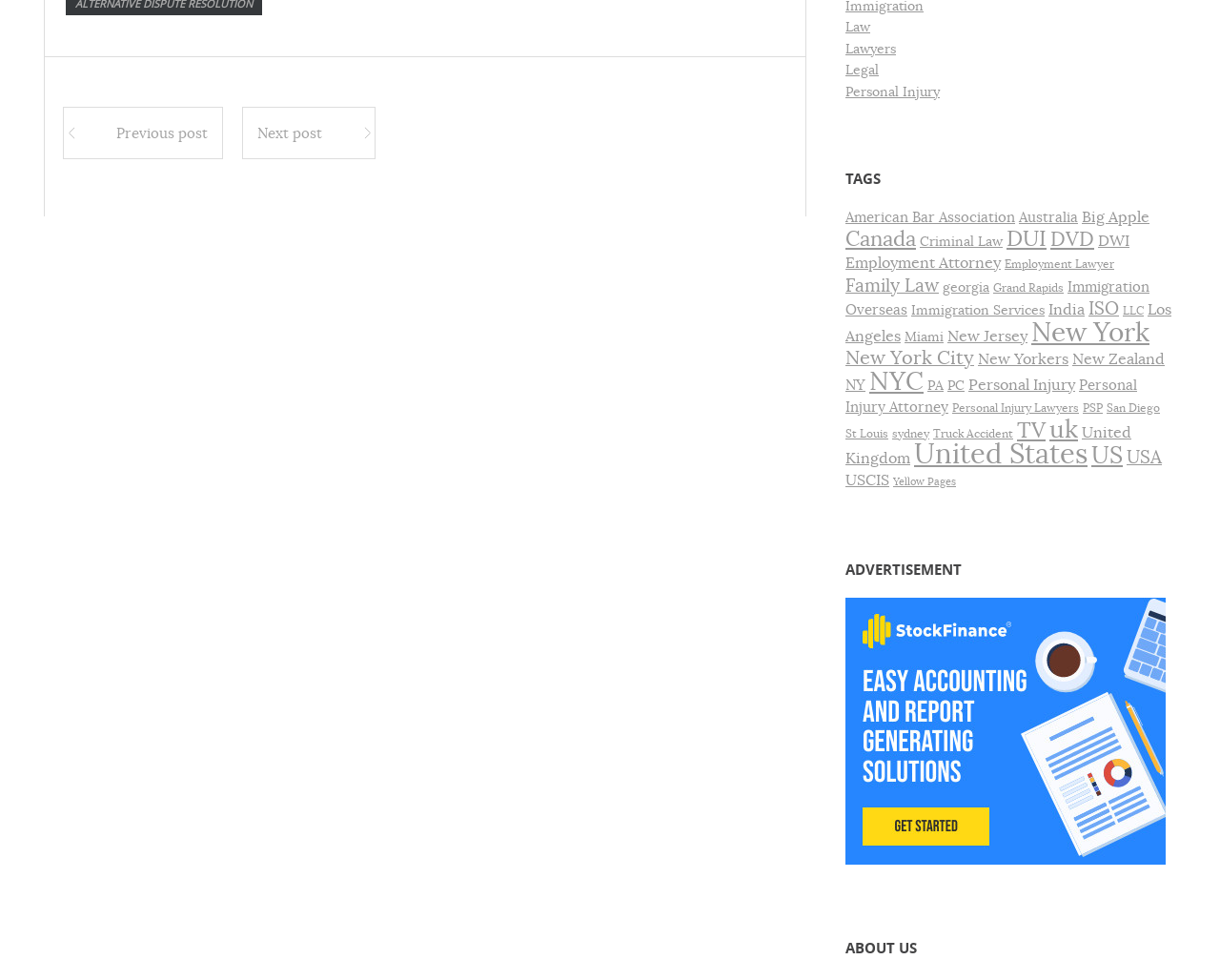Could you highlight the region that needs to be clicked to execute the instruction: "Click on the 'New York' link"?

[0.845, 0.322, 0.942, 0.356]